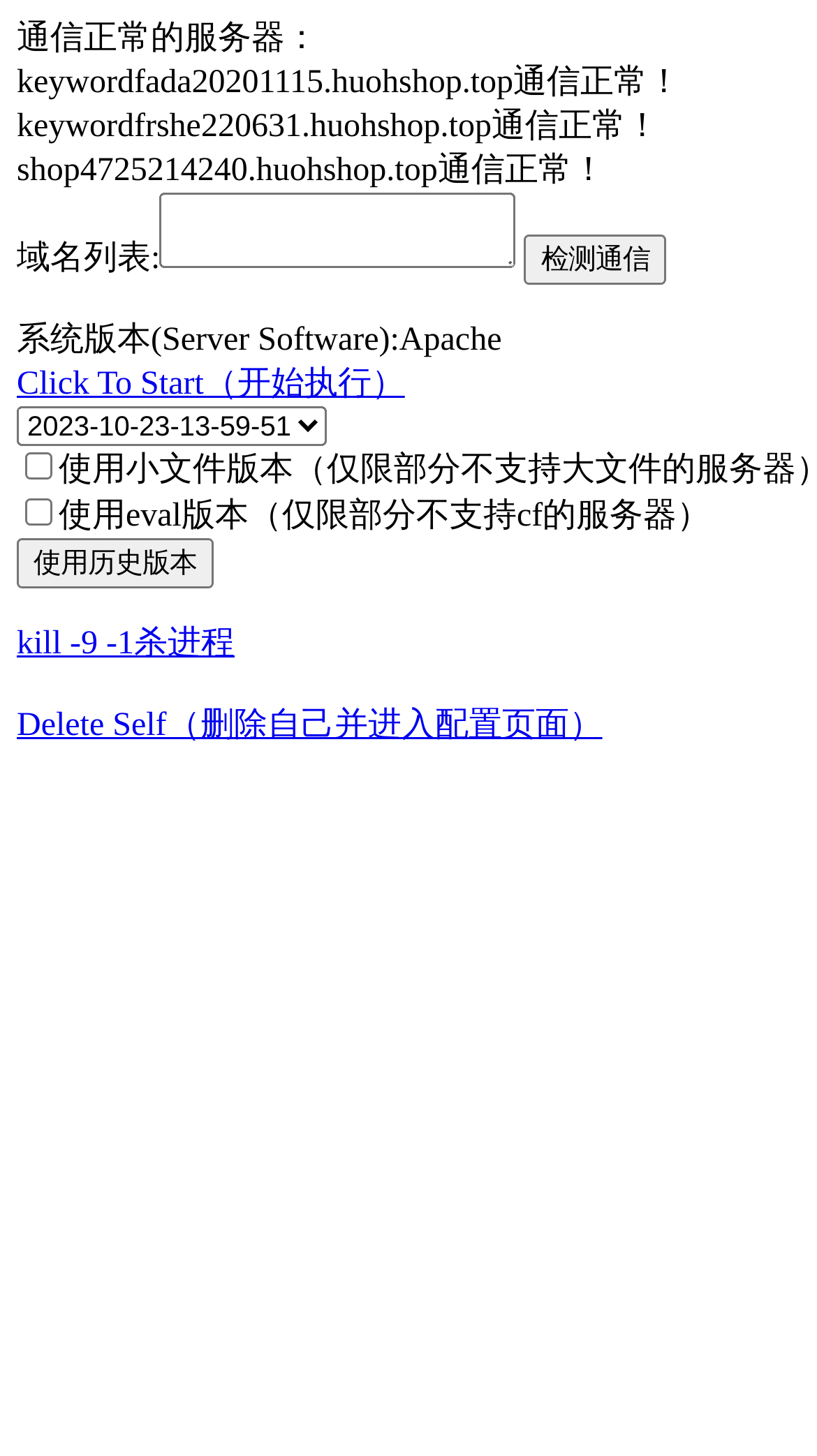Determine the bounding box of the UI element mentioned here: "Click To Start（开始执行）". The coordinates must be in the format [left, top, right, bottom] with values ranging from 0 to 1.

[0.021, 0.252, 0.496, 0.276]